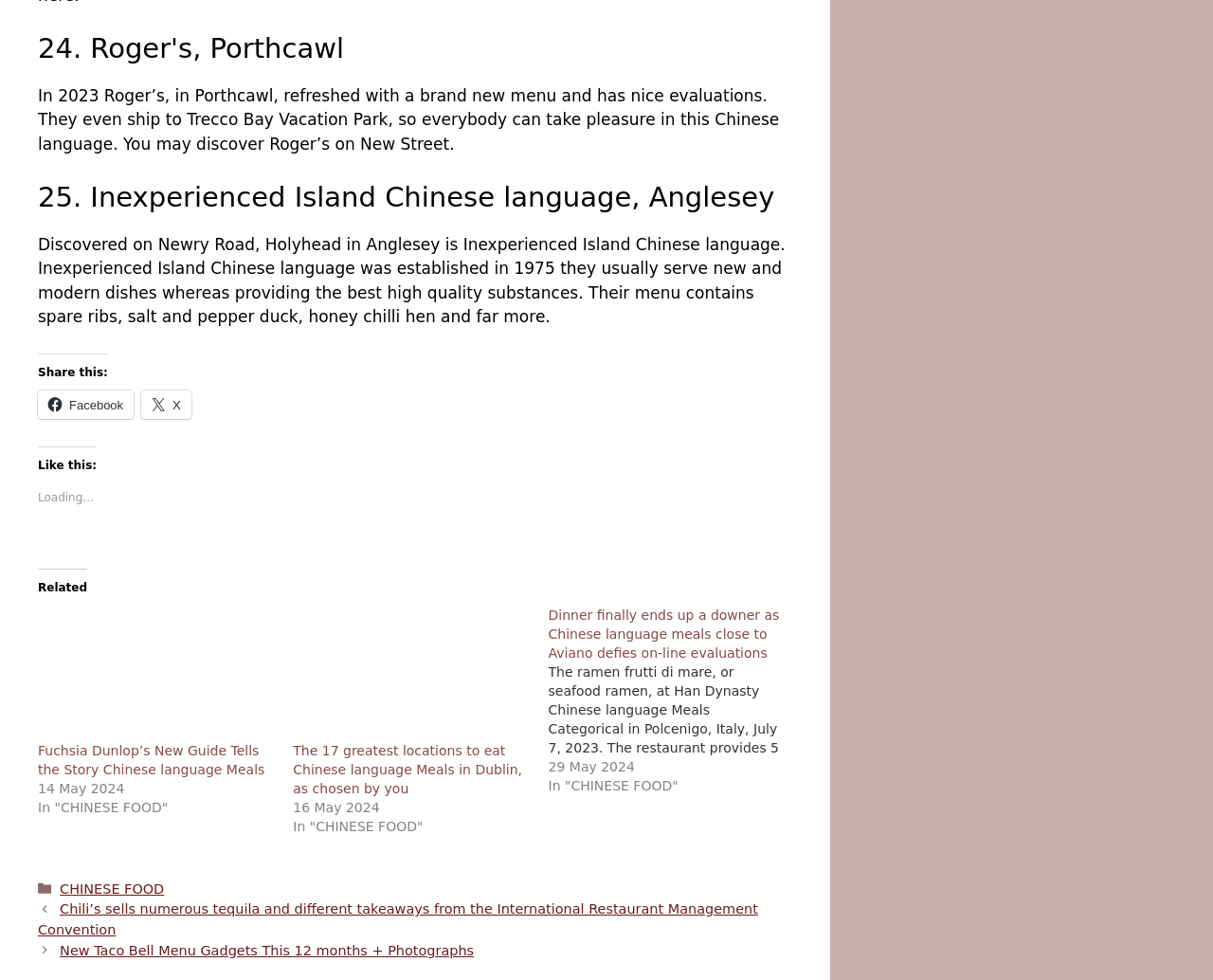Identify the bounding box coordinates for the element you need to click to achieve the following task: "View the article about dinner at a Chinese restaurant near Aviano". The coordinates must be four float values ranging from 0 to 1, formatted as [left, top, right, bottom].

[0.452, 0.62, 0.642, 0.674]